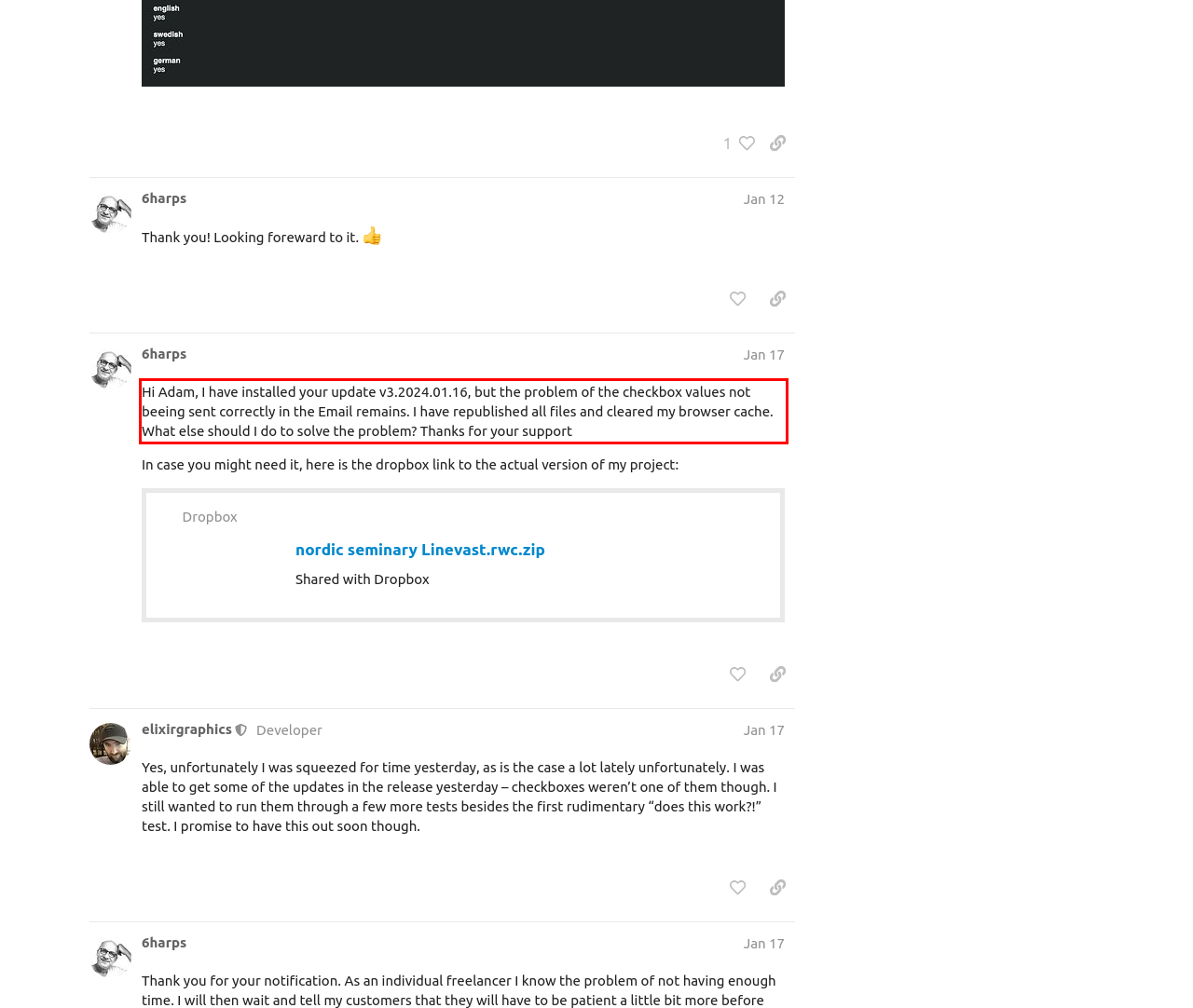Using the webpage screenshot, recognize and capture the text within the red bounding box.

Hi Adam, I have installed your update v3.2024.01.16, but the problem of the checkbox values not beeing sent correctly in the Email remains. I have republished all files and cleared my browser cache. What else should I do to solve the problem? Thanks for your support